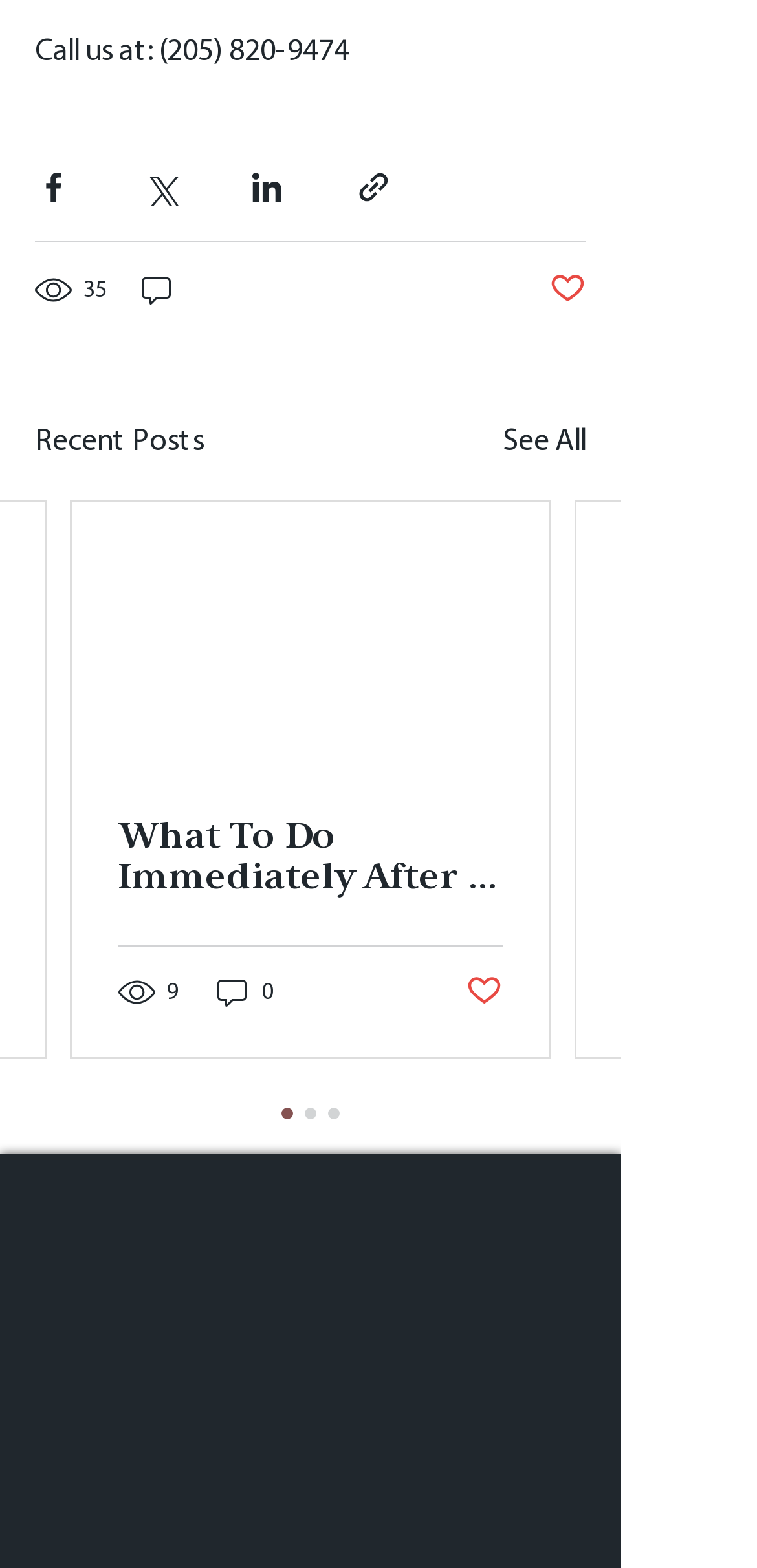Please identify the coordinates of the bounding box that should be clicked to fulfill this instruction: "View recent posts".

[0.046, 0.267, 0.269, 0.296]